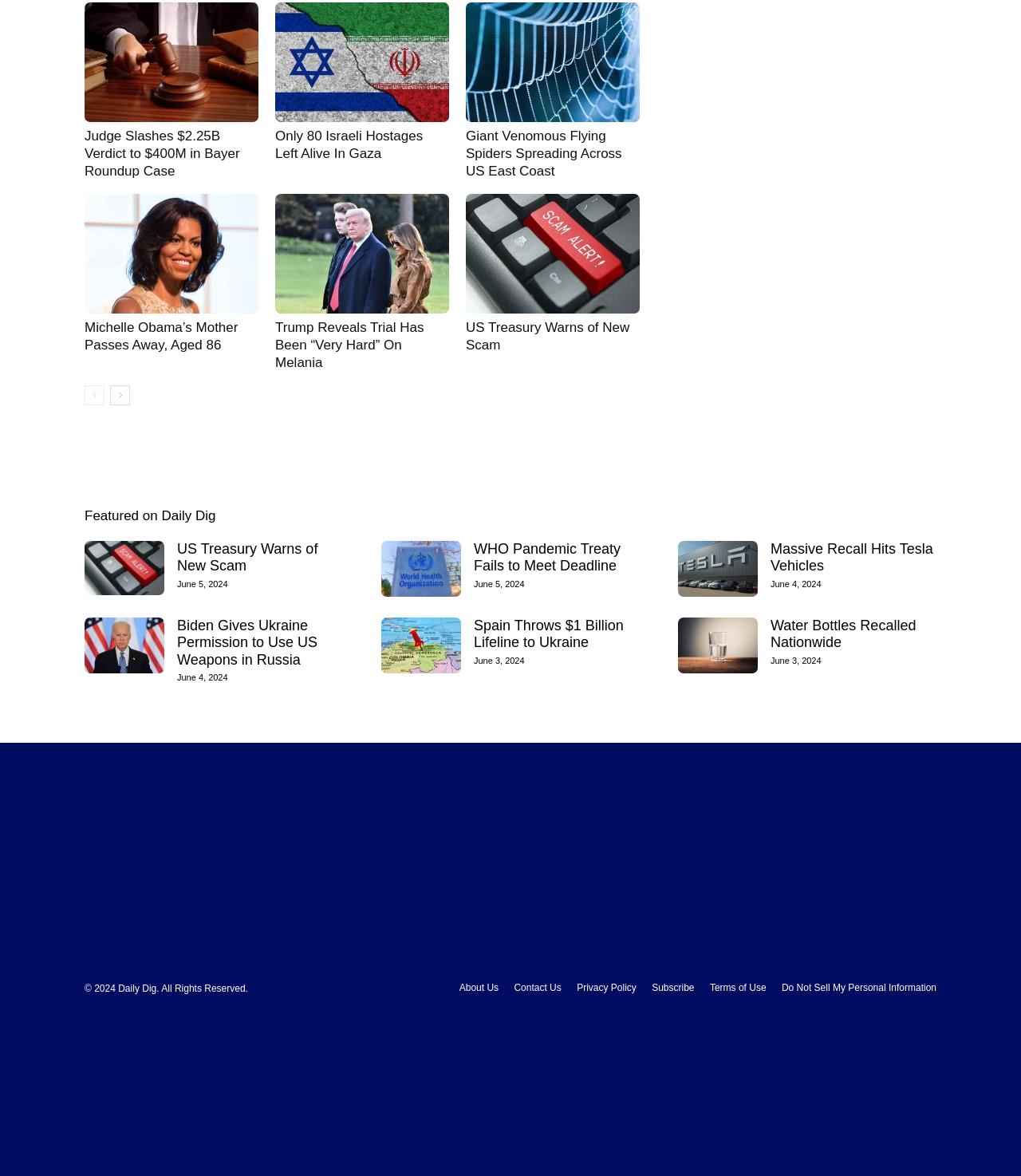Please identify the bounding box coordinates of the element's region that should be clicked to execute the following instruction: "subscribe to the newsletter". The bounding box coordinates must be four float numbers between 0 and 1, i.e., [left, top, right, bottom].

[0.638, 0.834, 0.68, 0.846]